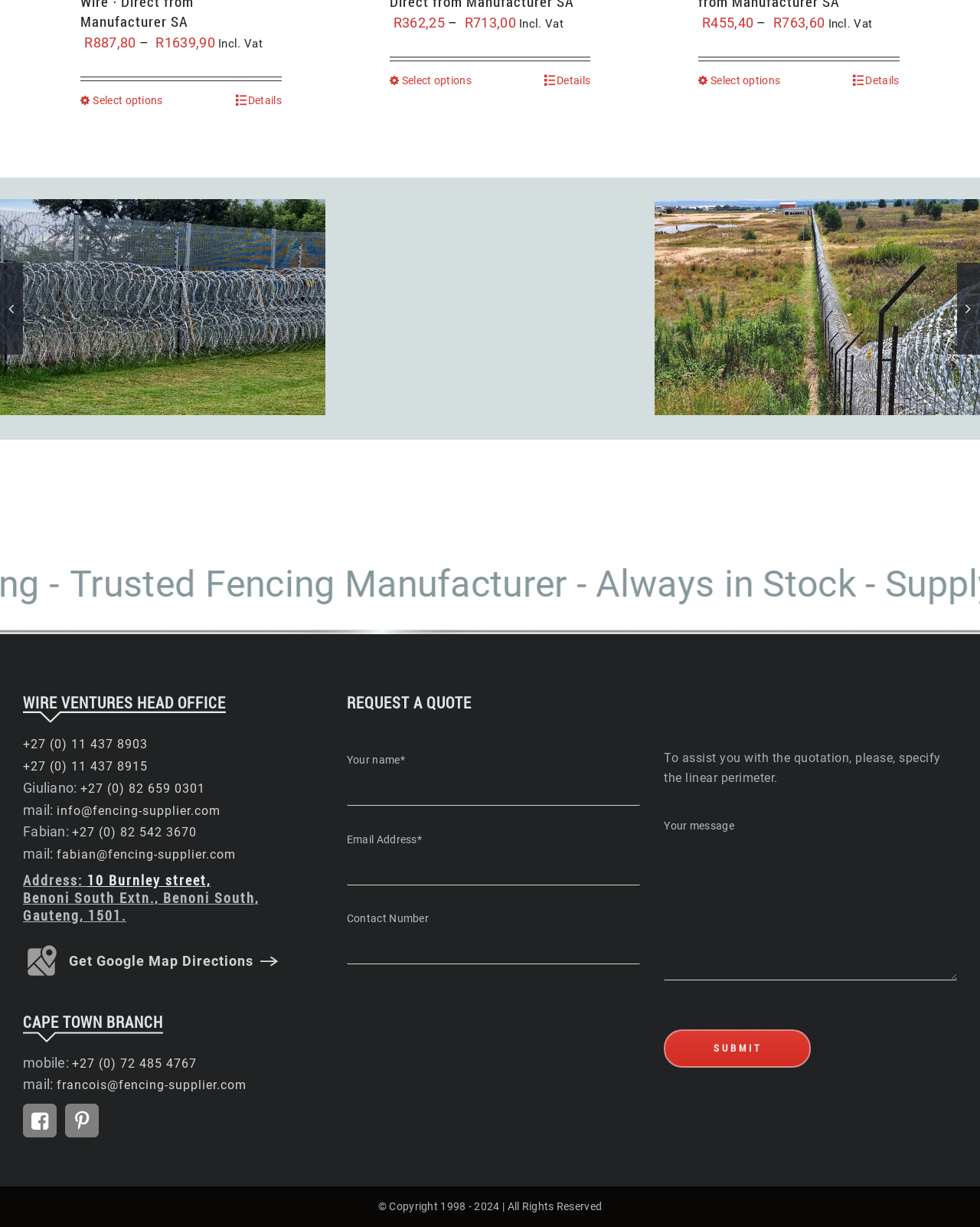Determine the bounding box coordinates of the clickable area required to perform the following instruction: "Read about charterparty disputes". The coordinates should be represented as four float numbers between 0 and 1: [left, top, right, bottom].

None